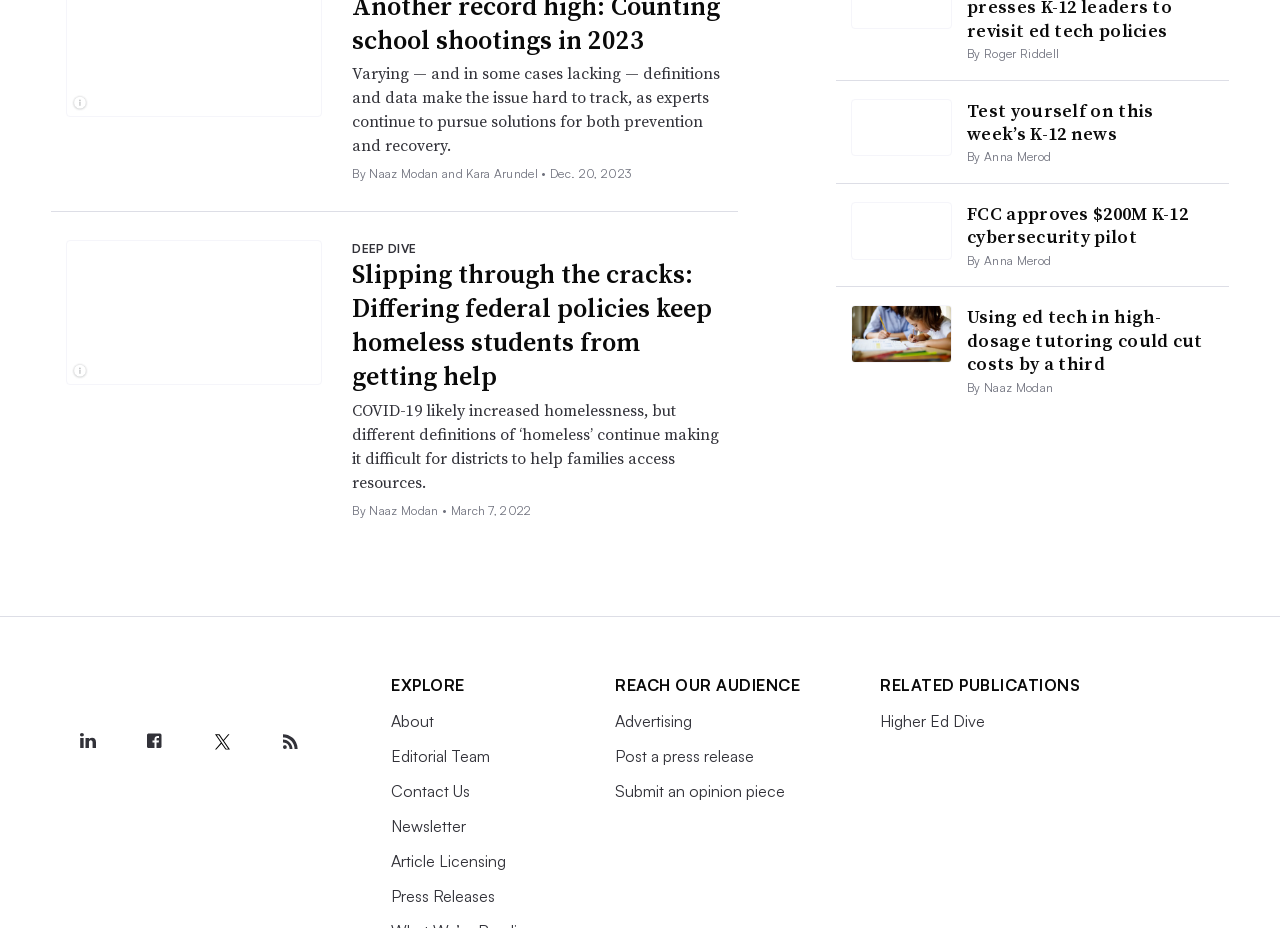Who wrote the article 'Slipping through the cracks: Differing federal policies keep homeless students from getting help'? Analyze the screenshot and reply with just one word or a short phrase.

Naaz Modan and Kara Arundel